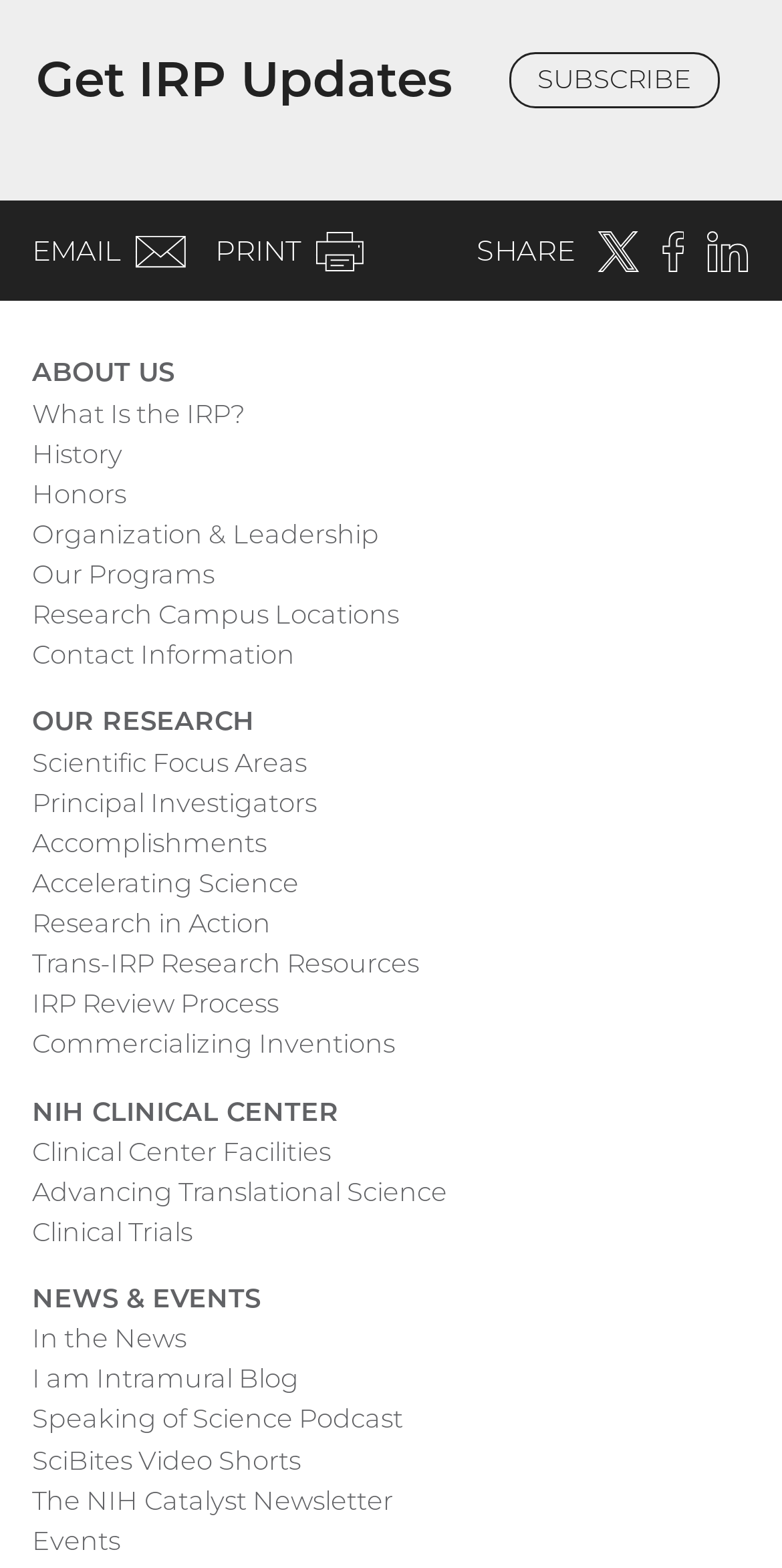Identify the bounding box coordinates of the part that should be clicked to carry out this instruction: "Read the latest news".

[0.041, 0.815, 0.333, 0.84]